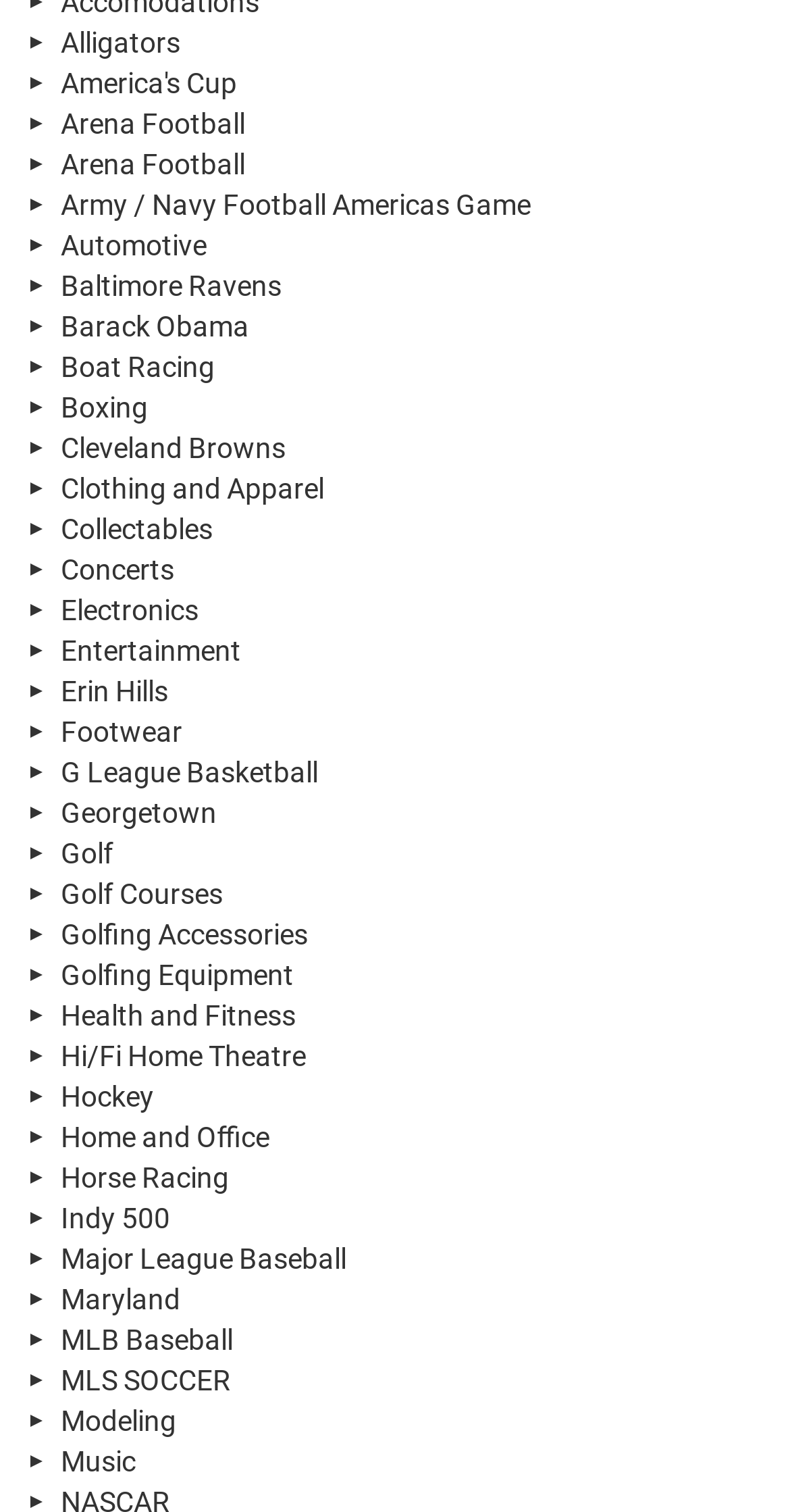What is the first sport listed?
Answer the question with a single word or phrase, referring to the image.

Alligators